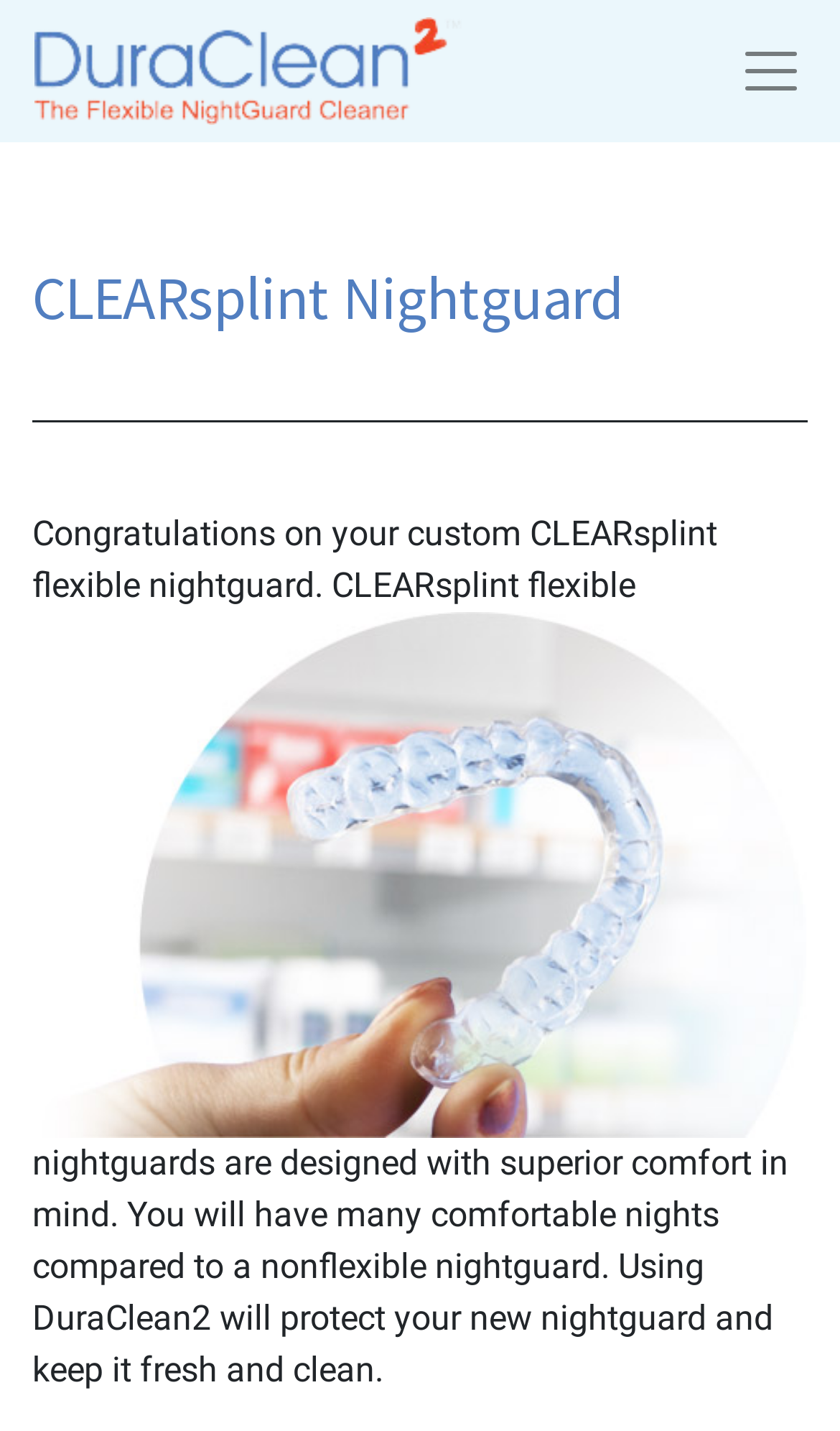What is the tone of the webpage content? Examine the screenshot and reply using just one word or a brief phrase.

Informative